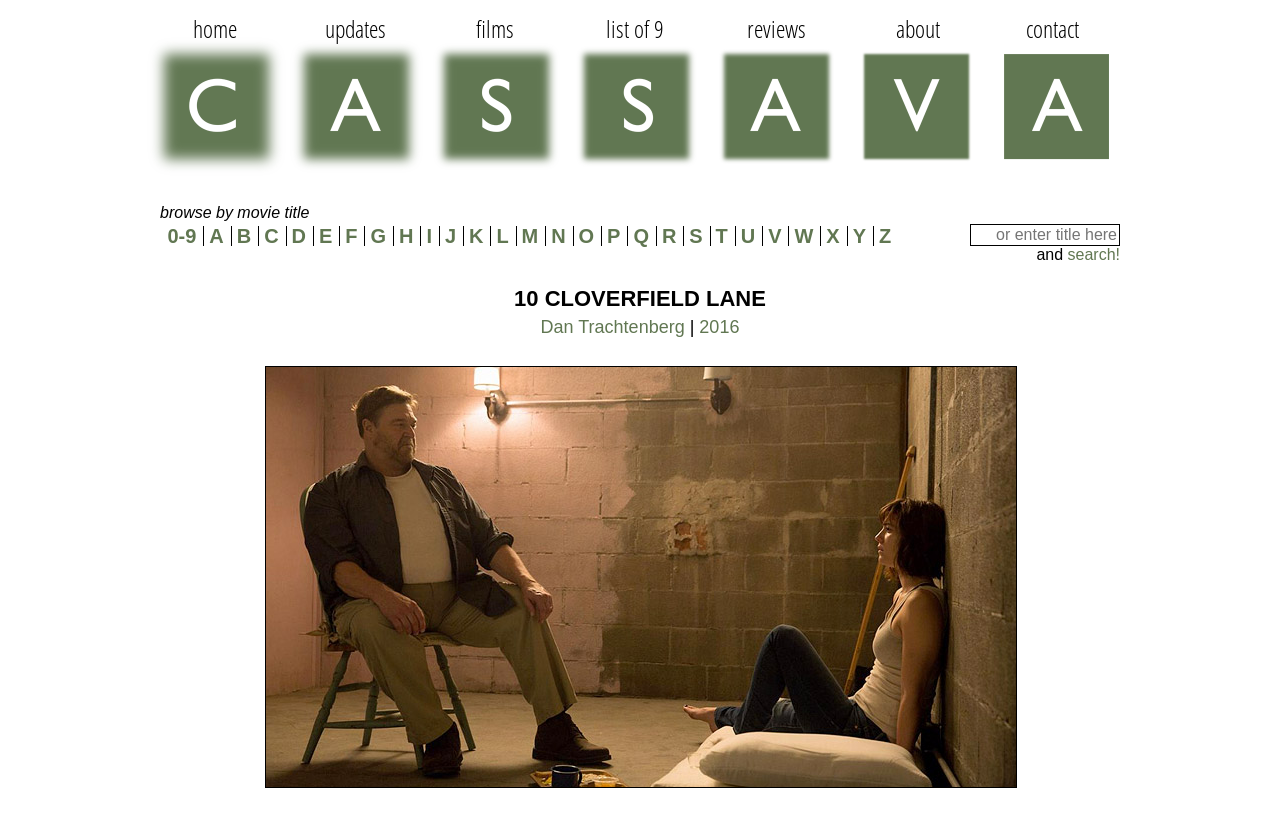Can you specify the bounding box coordinates for the region that should be clicked to fulfill this instruction: "click on home".

[0.109, 0.015, 0.227, 0.221]